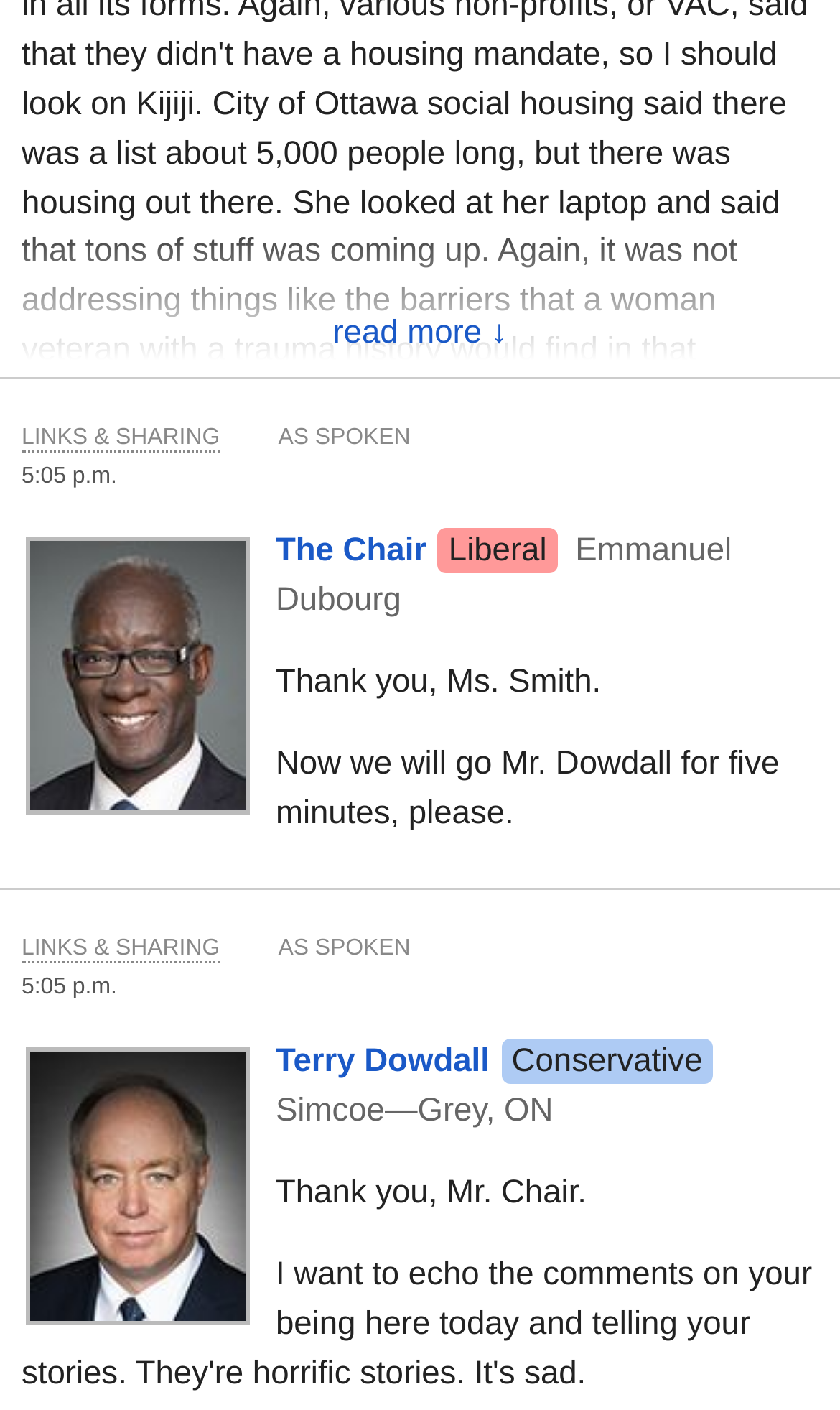How many navigation links are available?
Please provide a single word or phrase answer based on the image.

2